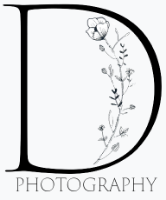Provide a comprehensive description of the image.

The image features an elegant logo for "Duran Photography." The design prominently showcases a stylized letter "D" adorned with delicate floral illustrations that intertwine with the letter. Below the "D," the word "PHOTOGRAPHY" is displayed in bold, classic lettering, creating a striking contrast with the ornate design above. This logo encapsulates a blend of artistry and professionalism, reflecting the creative spirit and passion behind the photography brand. The overall aesthetic suggests a focus on beauty and nature, inviting viewers to explore the artistic vision and photographic services offered.